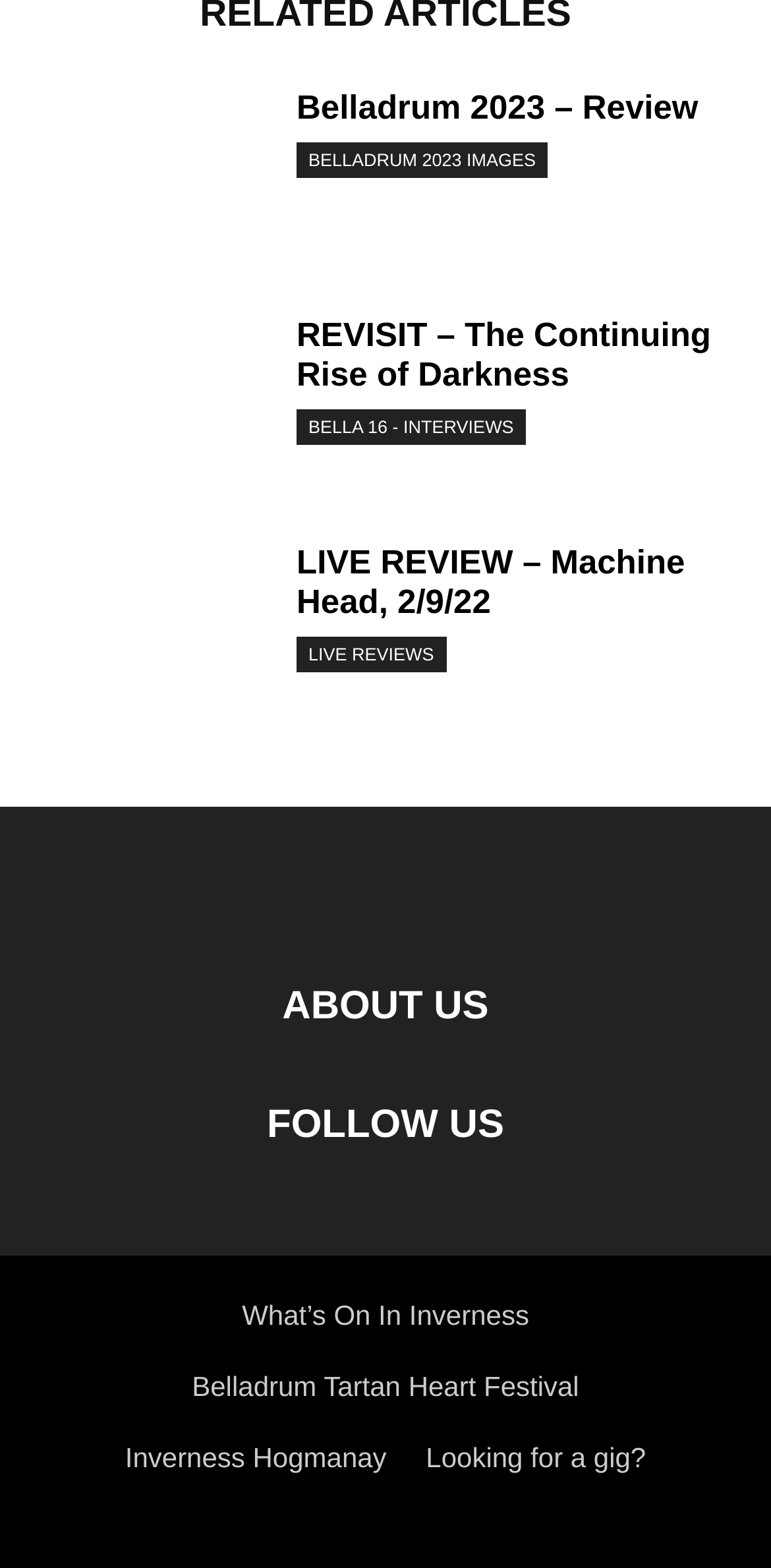Please determine the bounding box coordinates, formatted as (top-left x, top-left y, bottom-right x, bottom-right y), with all values as floating point numbers between 0 and 1. Identify the bounding box of the region described as: Looking for a gig?

[0.552, 0.919, 0.838, 0.939]